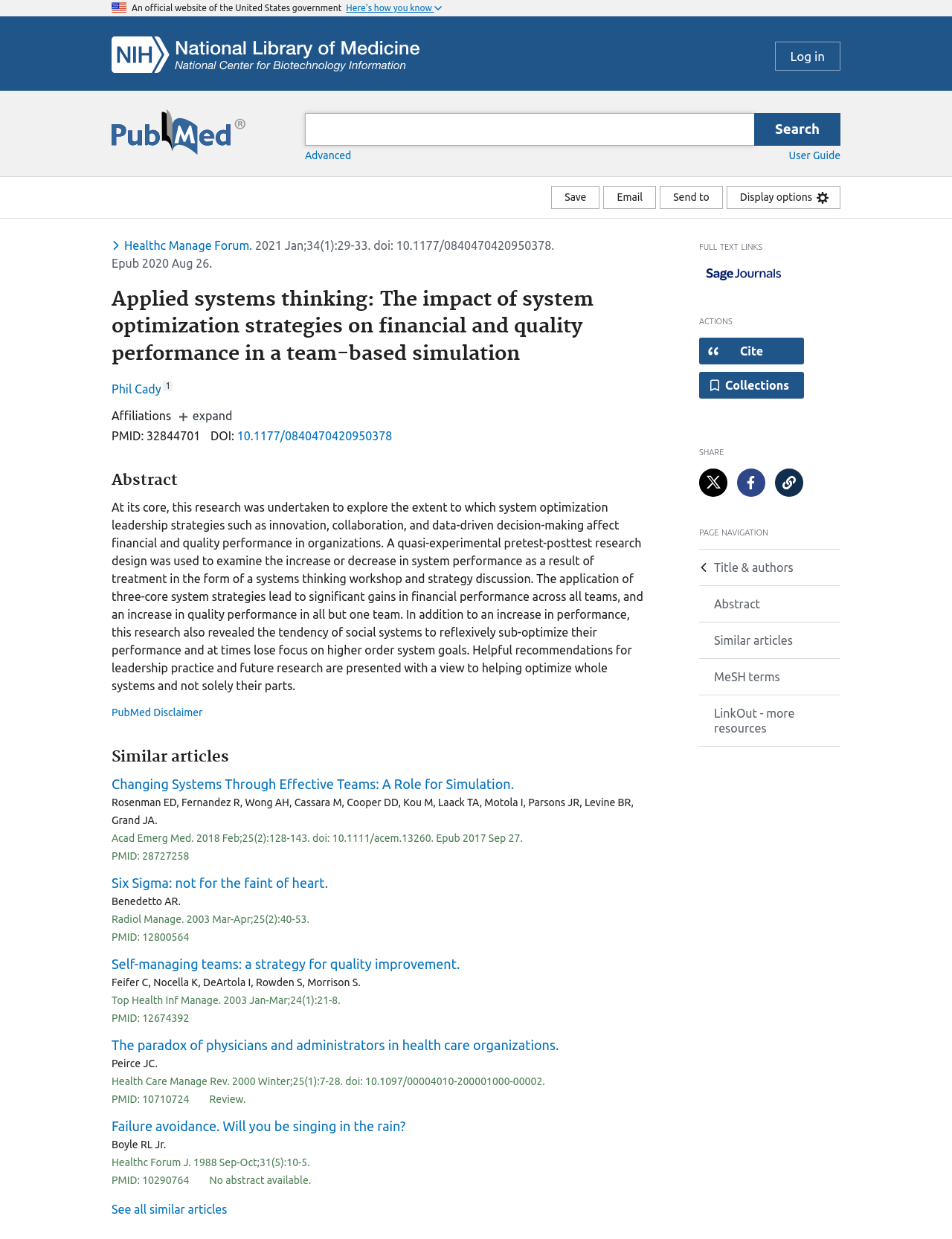Determine the primary headline of the webpage.

Applied systems thinking: The impact of system optimization strategies on financial and quality performance in a team-based simulation